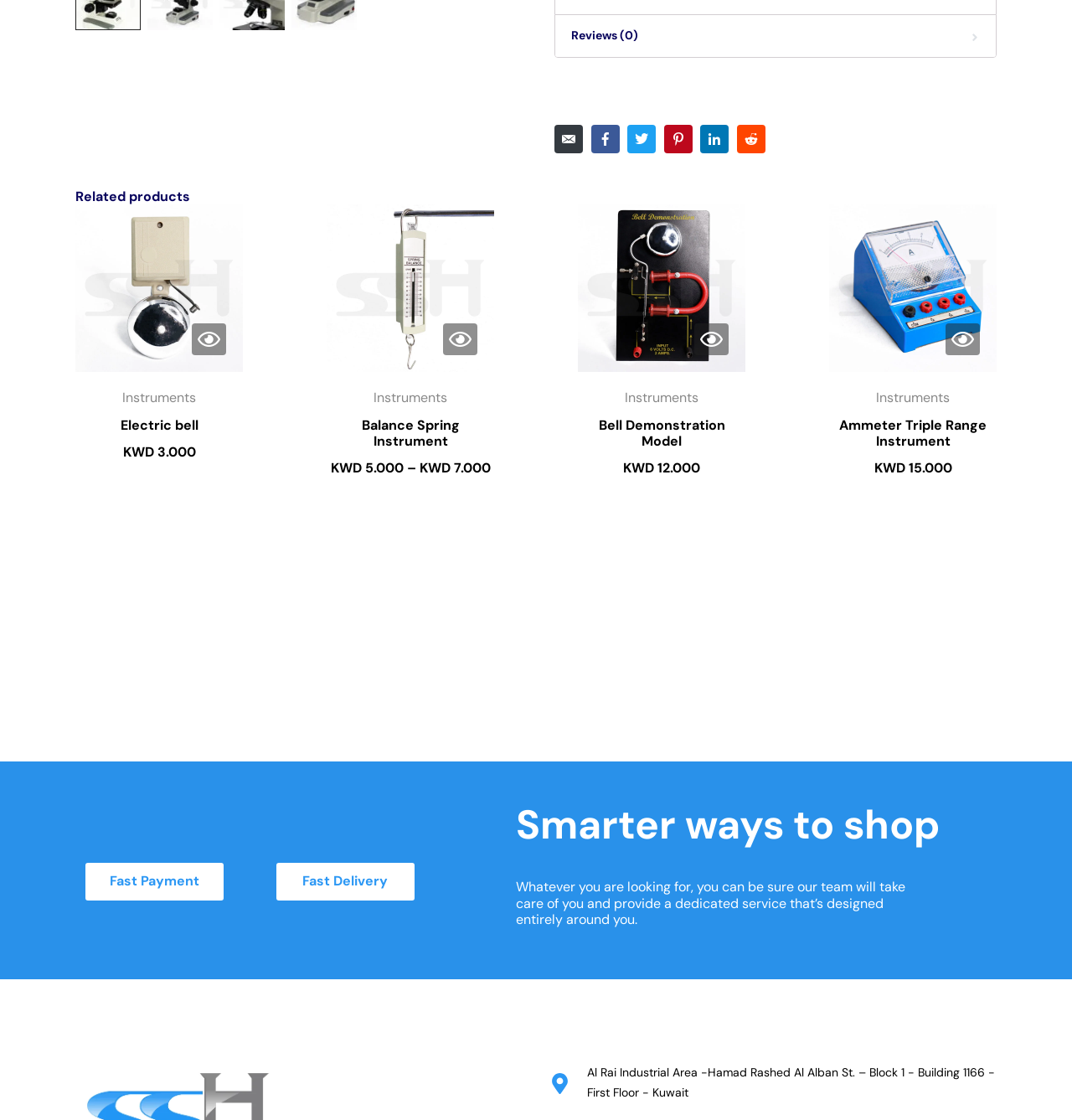Could you locate the bounding box coordinates for the section that should be clicked to accomplish this task: "Click About US".

None